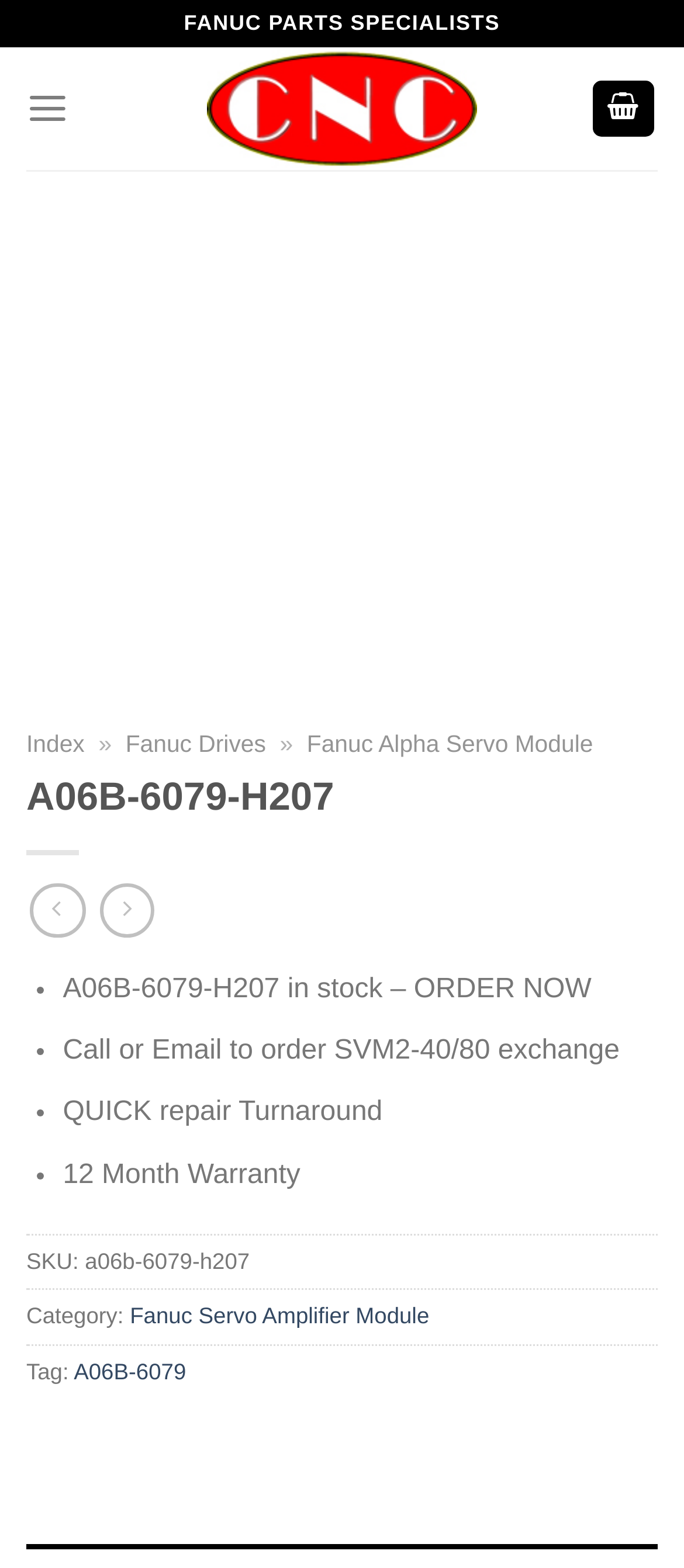Please respond in a single word or phrase: 
Can I repair the product quickly?

Yes